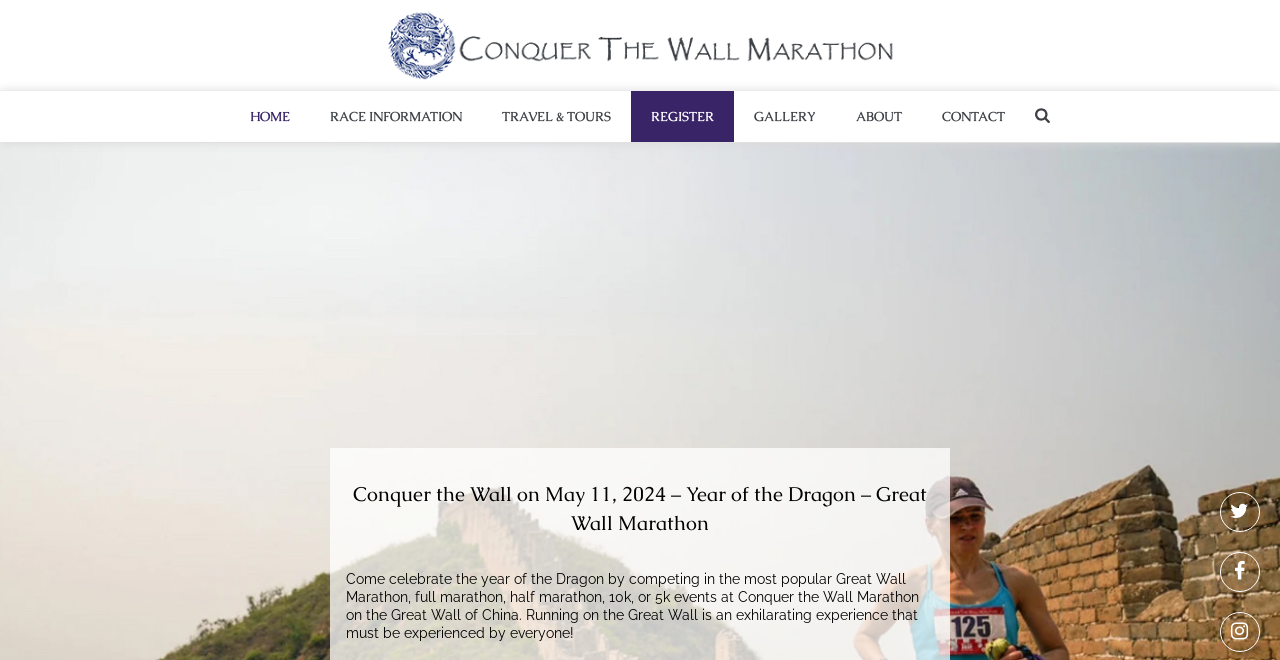What is the purpose of the 'Register Now' button?
Please use the image to deliver a detailed and complete answer.

I found the 'Register Now' button by looking at the link element with the text 'Register Now' and inferred that its purpose is to allow users to register for the marathon.